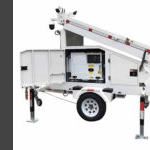What is housed in the secure storage compartment?
Provide a short answer using one word or a brief phrase based on the image.

Essential equipment